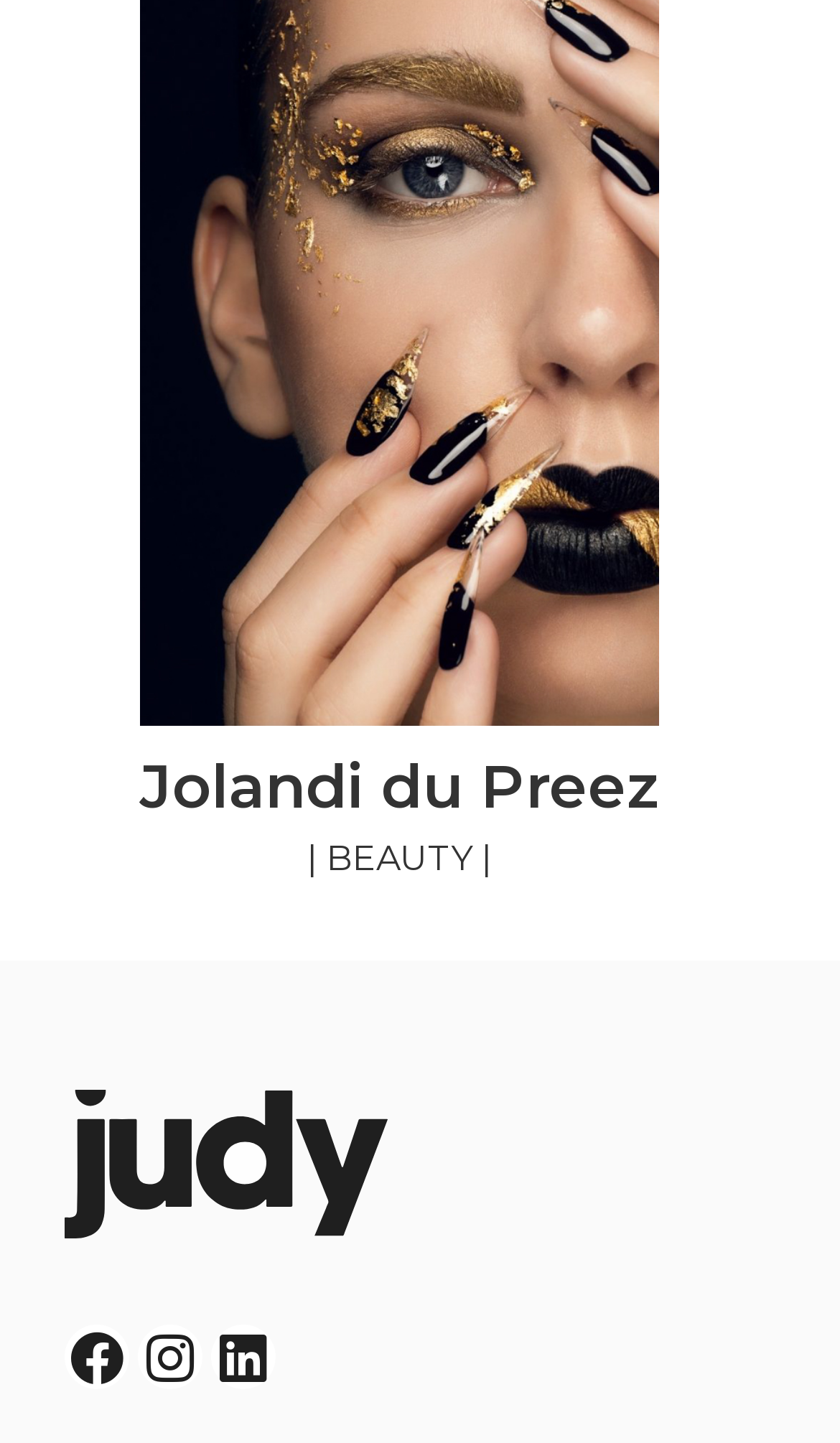Using the description: "Jolandi du Preez", identify the bounding box of the corresponding UI element in the screenshot.

[0.103, 0.48, 0.849, 0.578]